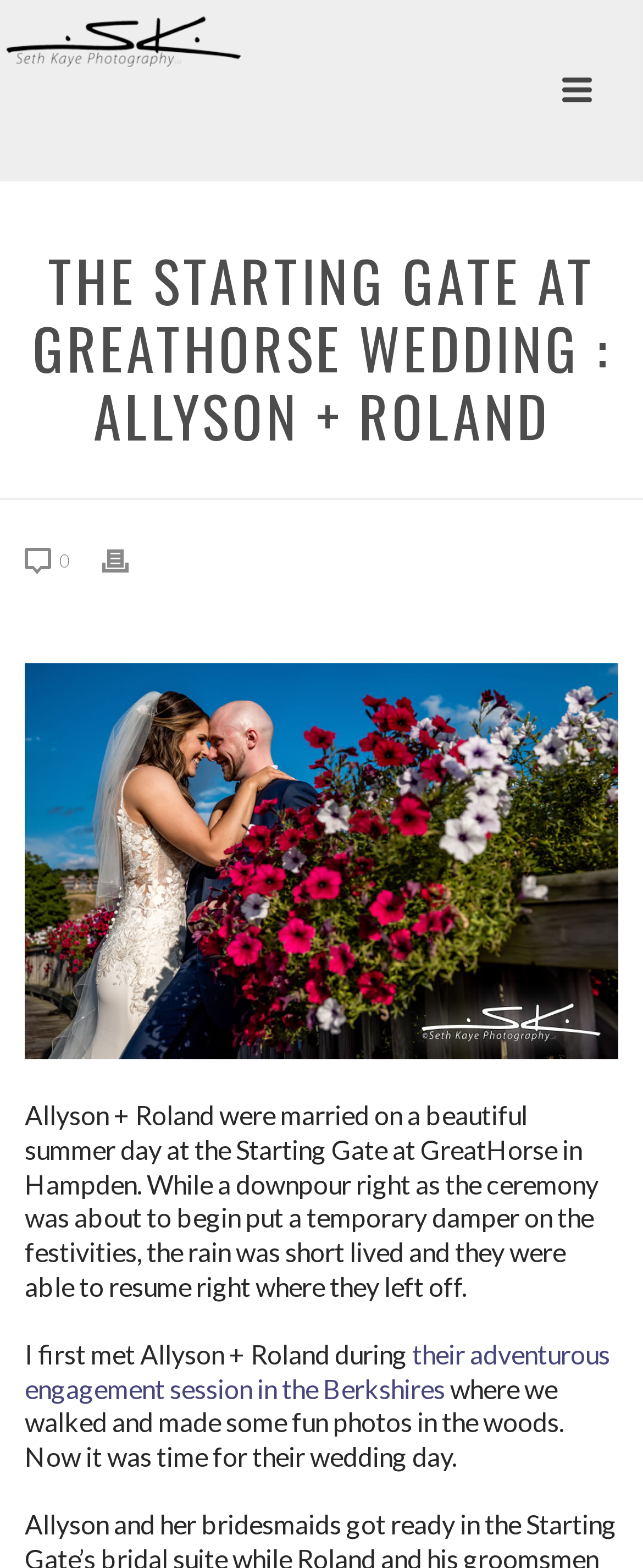Give a short answer to this question using one word or a phrase:
What is the action performed by Allyson and Roland during their engagement session?

Walked